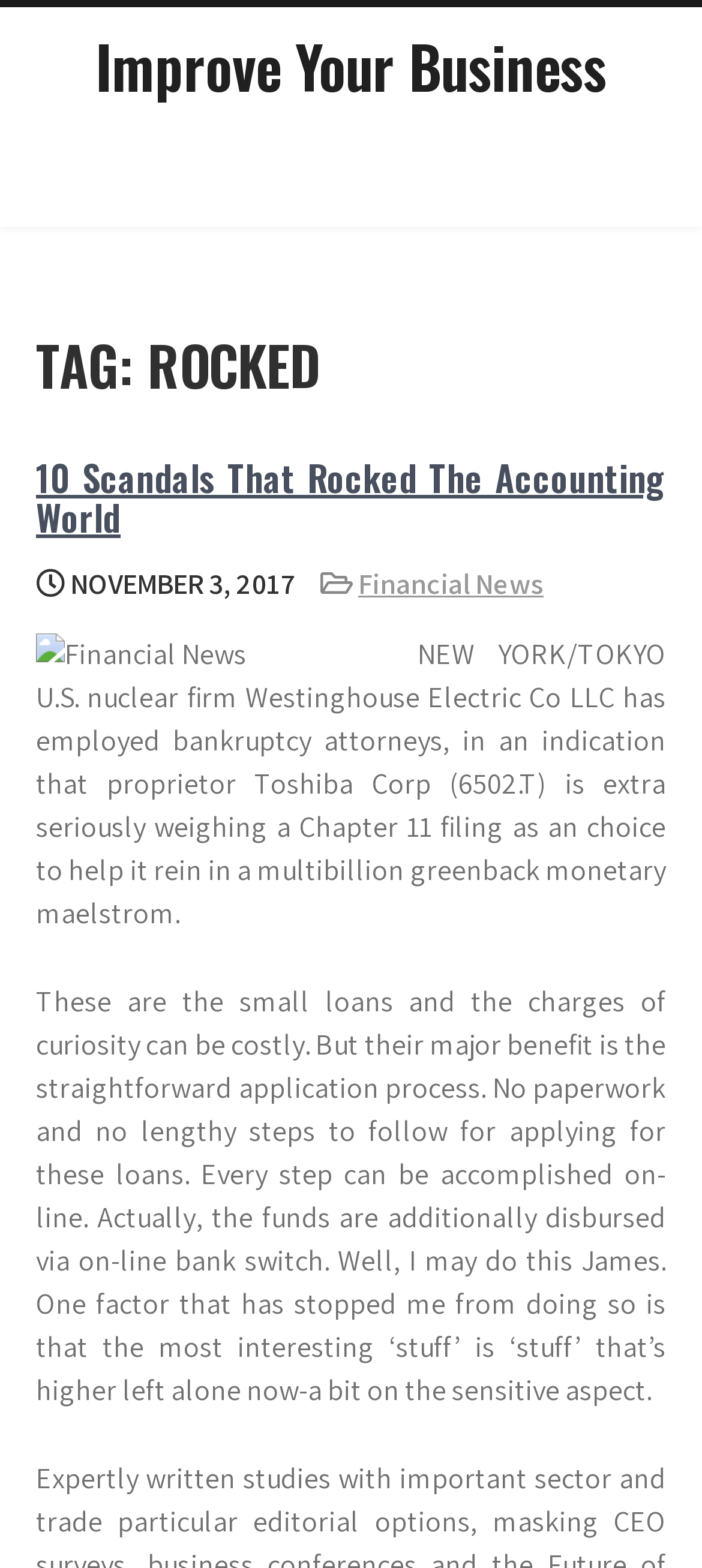What is the topic of the article?
Refer to the image and offer an in-depth and detailed answer to the question.

I inferred the topic of the article by reading the title '10 Scandals That Rocked The Accounting World' and the content of the article, which mentions Westinghouse Electric Co LLC and Toshiba Corp.